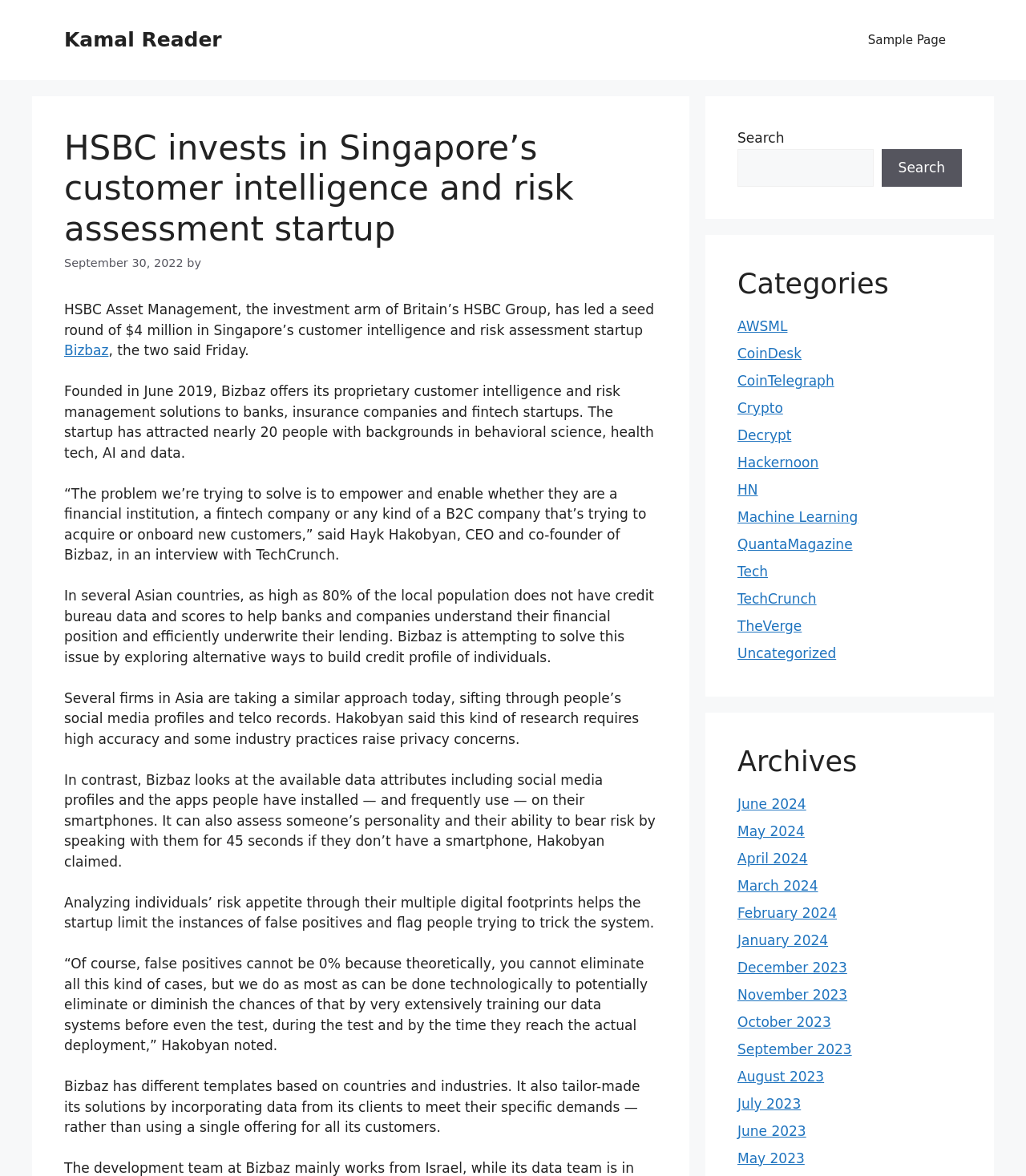Respond concisely with one word or phrase to the following query:
What is the name of the startup that HSBC invests in?

Bizbaz